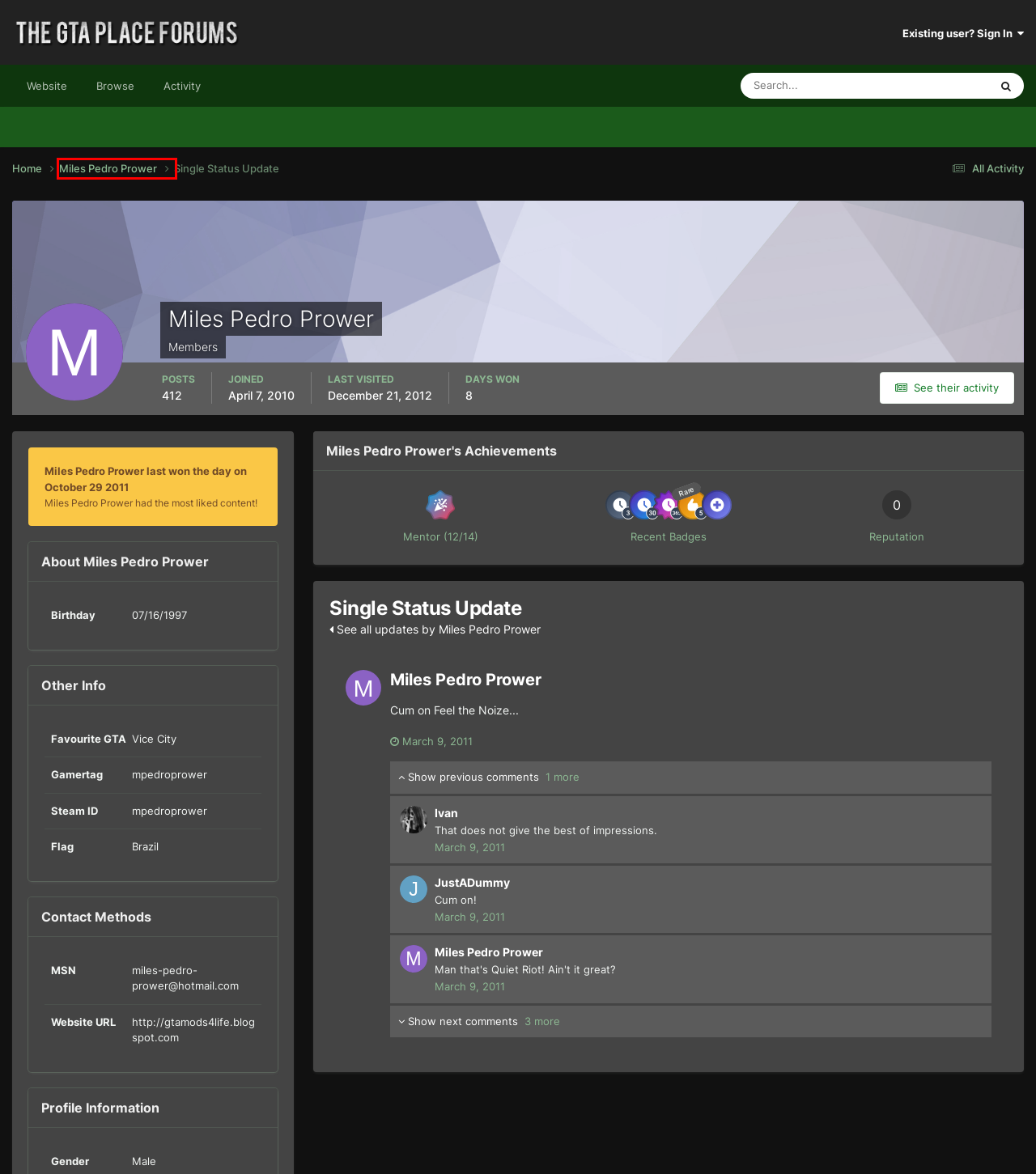Review the screenshot of a webpage that includes a red bounding box. Choose the webpage description that best matches the new webpage displayed after clicking the element within the bounding box. Here are the candidates:
A. Miles Pedro Prower's Badges - The GTA Place Forums
B. Miles Pedro Prower - The GTA Place Forums
C. All Activity - The GTA Place Forums
D. JustADummy - The GTA Place Forums
E. Forums - The GTA Place Forums
F. Leaderboard - The GTA Place Forums
G. Sign In - The GTA Place Forums
H. Ivan - The GTA Place Forums

B